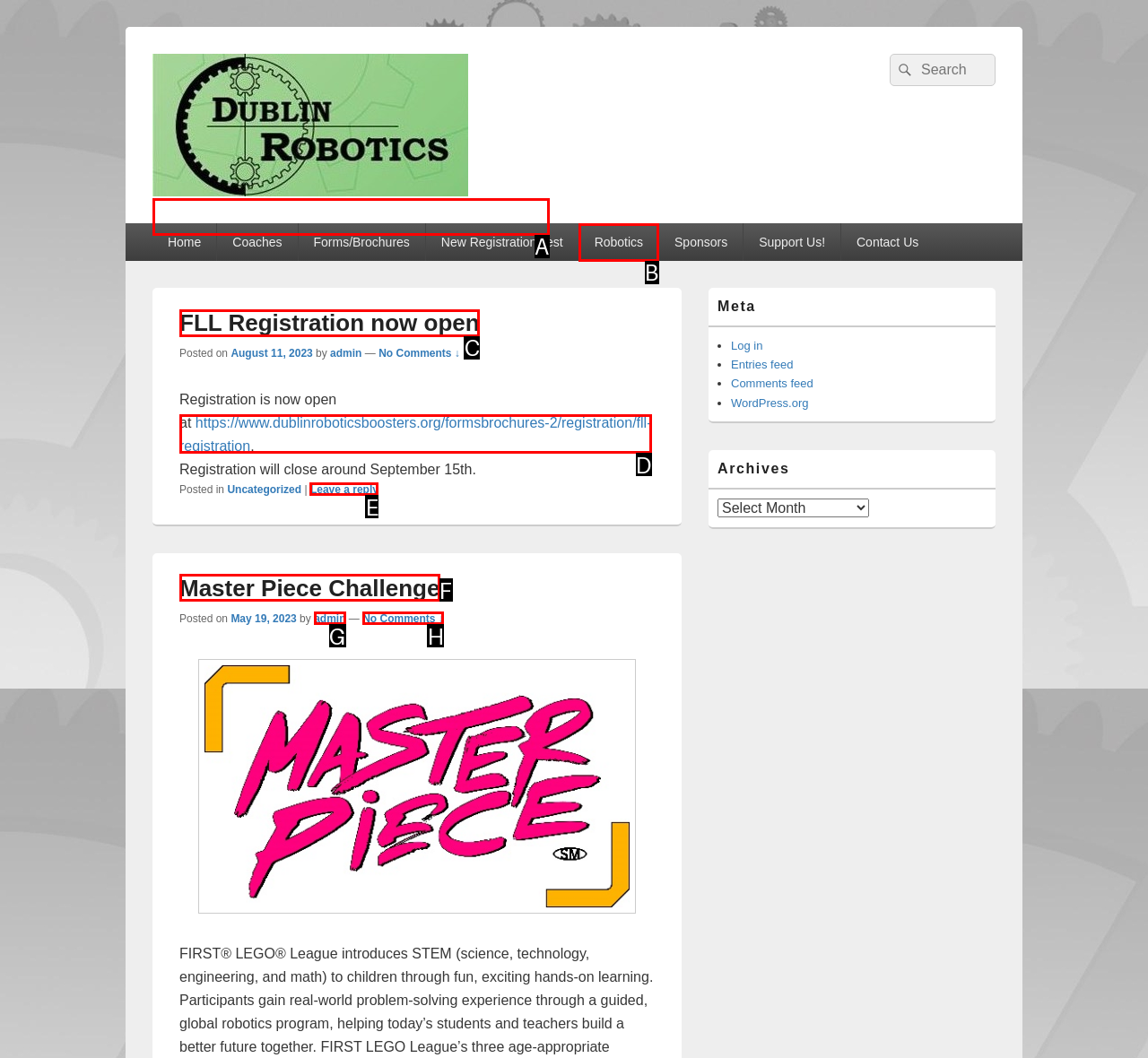Based on the element description: Table of Contents, choose the best matching option. Provide the letter of the option directly.

None